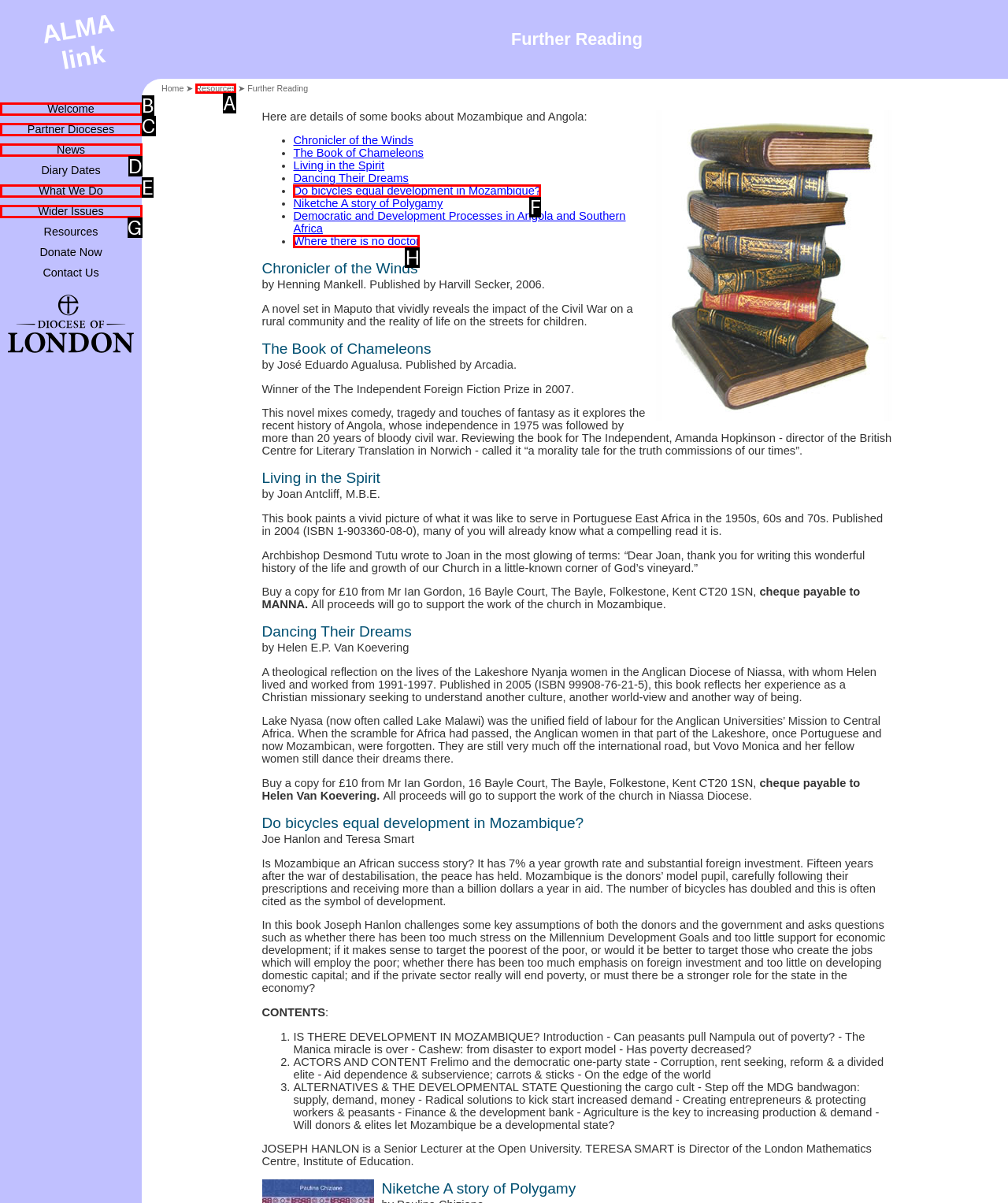Identify the letter of the option that best matches the following description: Where there is no doctor. Respond with the letter directly.

H